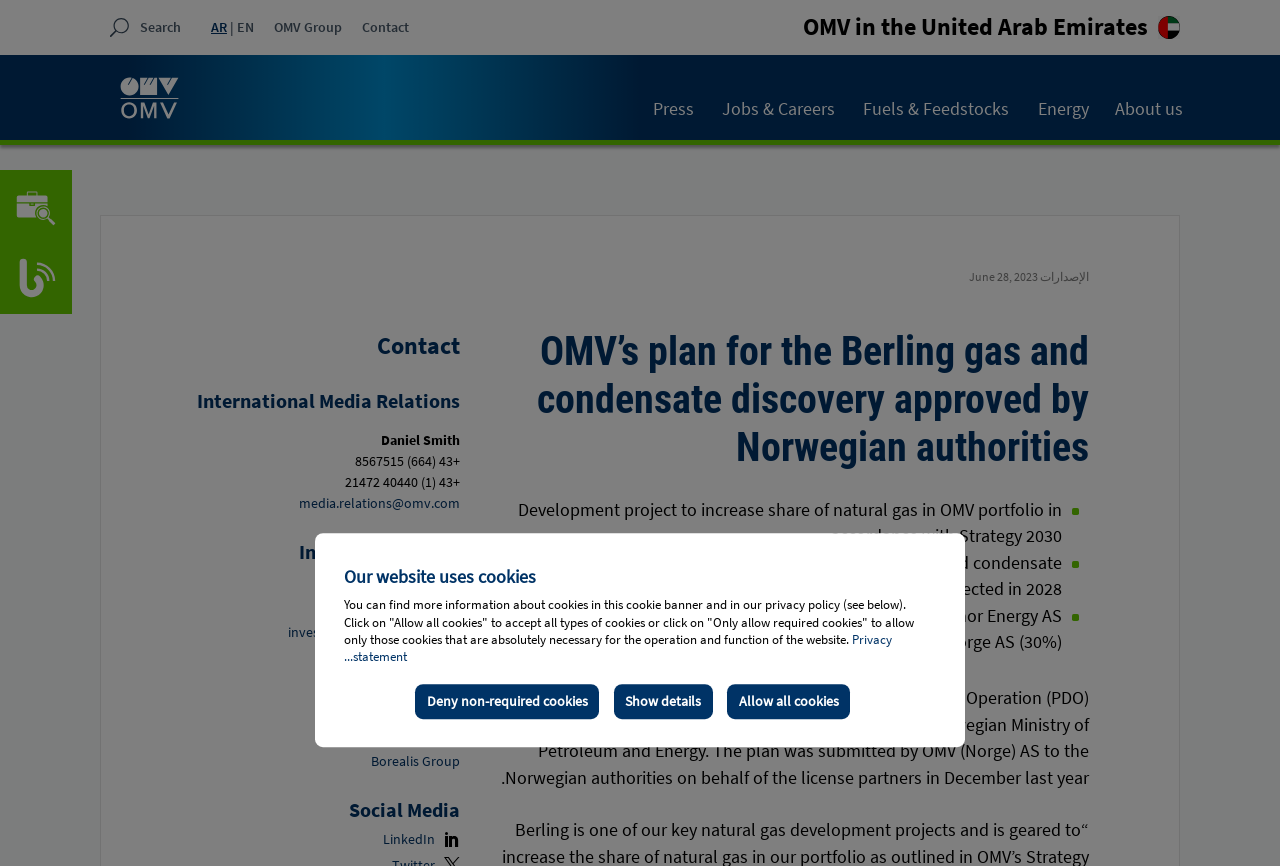How many links are there in the 'About us' section?
Can you offer a detailed and complete answer to this question?

I determined the number of links in the 'About us' section by looking at the list item with the text 'About us', which contains a single link with the text 'About us', indicating that there is only one link in the 'About us' section.